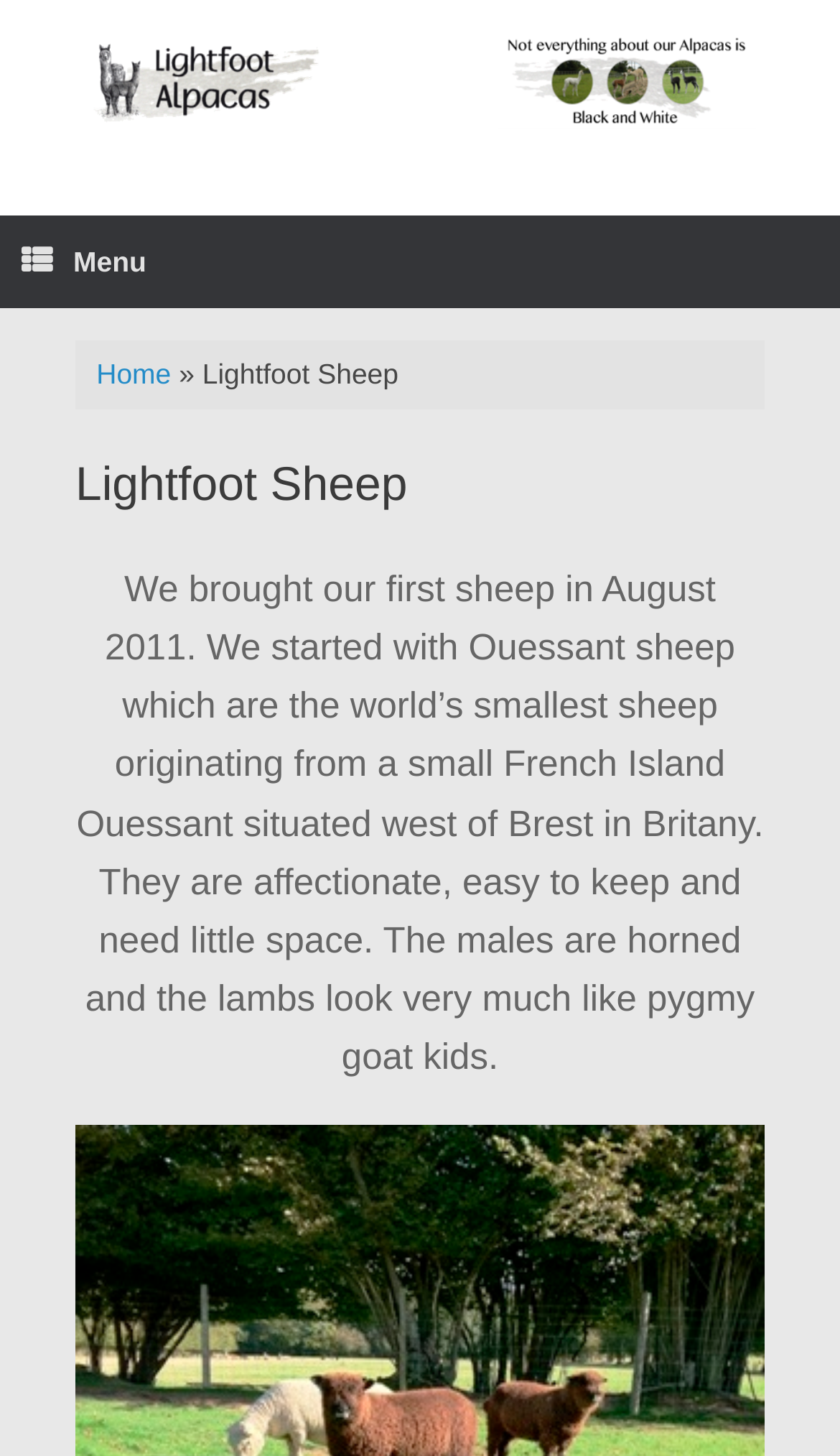What is the name of the sheep breed mentioned?
Based on the visual content, answer with a single word or a brief phrase.

Ouessant